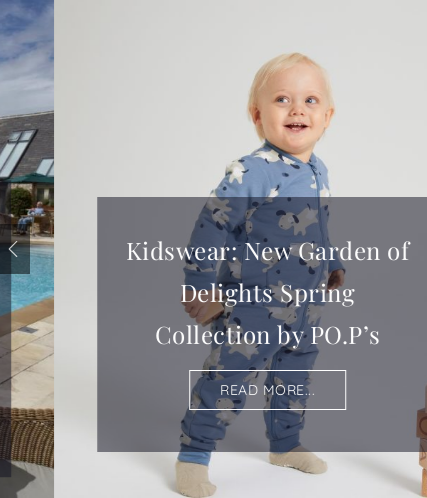Describe all the aspects of the image extensively.

The image showcases a cheerful toddler dressed in the new "Garden of Delights" spring collection by PO.P, featuring a playful blue outfit adorned with white cloud patterns. The child’s bright smile and light blonde hair add a touch of joy to the scene. In the background, a glimpse of a luxurious hotel pool area can be seen, suggesting a perfect vacation or getaway setting. Below the image, a prominent call-to-action invites viewers to "READ MORE..." about this delightful kidswear collection, which hints at a celebration of style and comfort for children this spring.